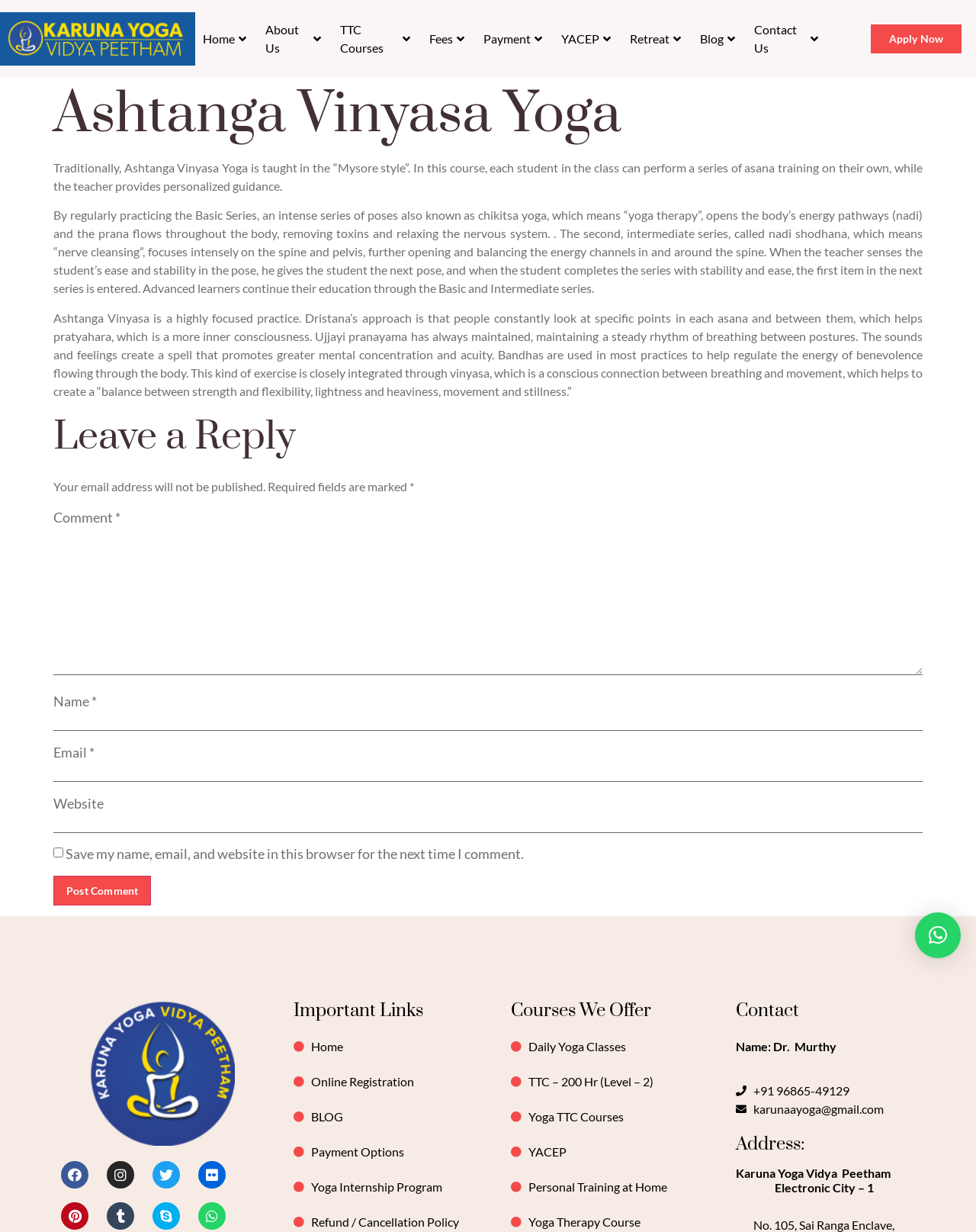From the webpage screenshot, predict the bounding box coordinates (top-left x, top-left y, bottom-right x, bottom-right y) for the UI element described here: Contact Us

[0.765, 0.013, 0.85, 0.05]